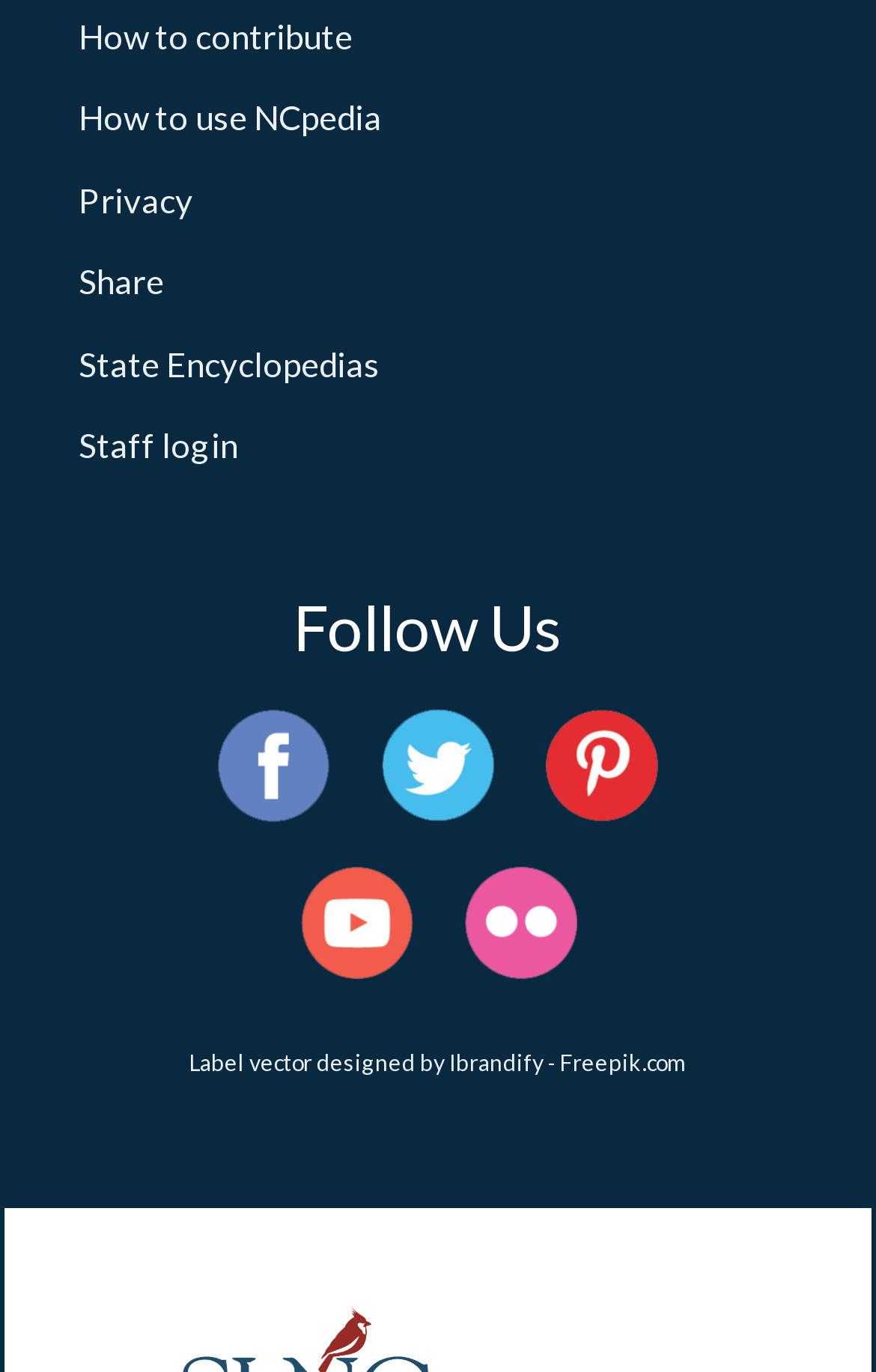How many social media links are available?
Please provide a detailed and comprehensive answer to the question.

I counted the number of social media links by looking at the links with icon images, which are facebook, twitter, pinterest, youtube, and flickr.